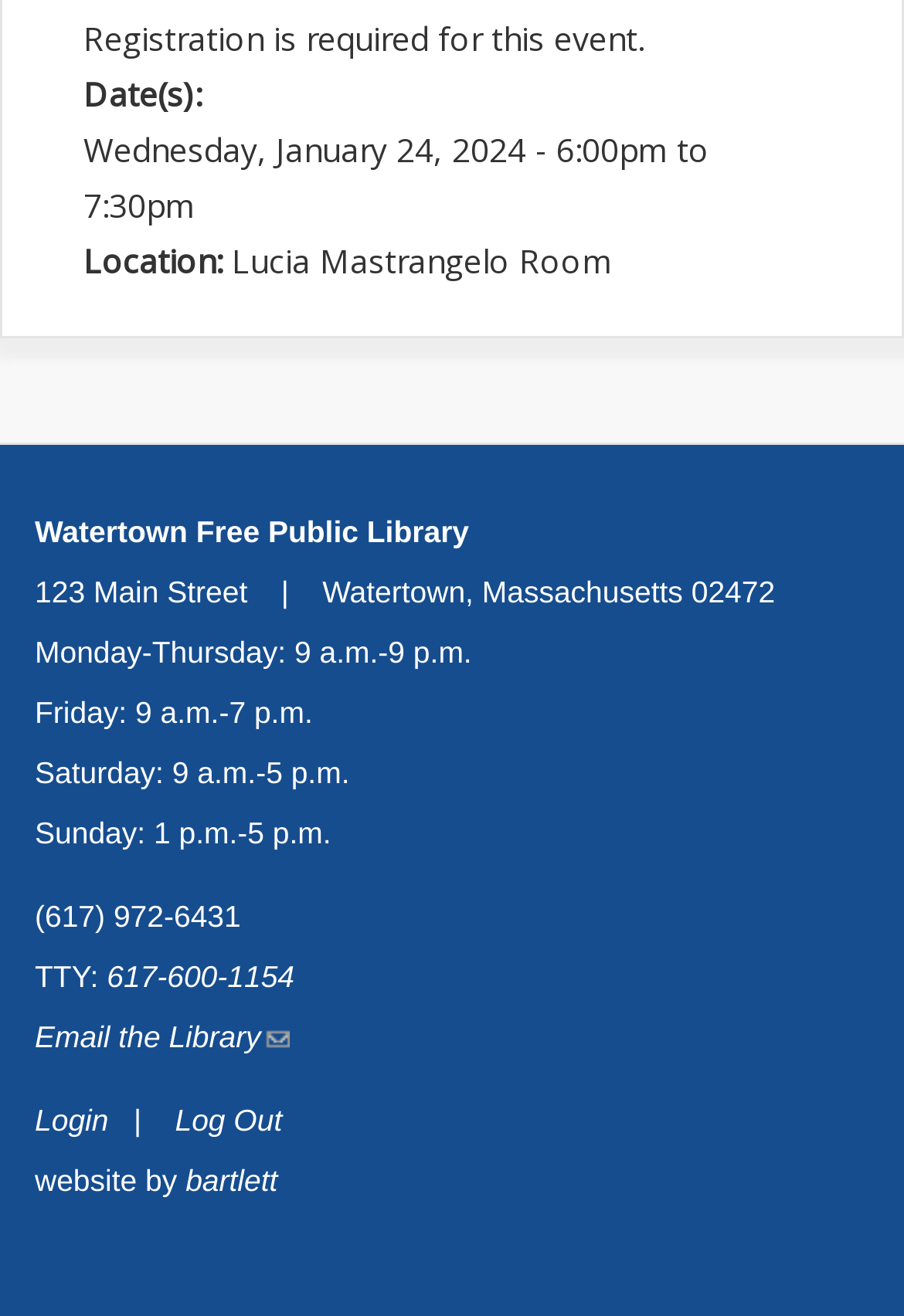What are the library's Sunday hours?
Provide a detailed answer to the question using information from the image.

The library's hours are listed in the middle section of the webpage, and the Sunday hours are specified as 'Sunday: 1 p.m.-5 p.m.'.